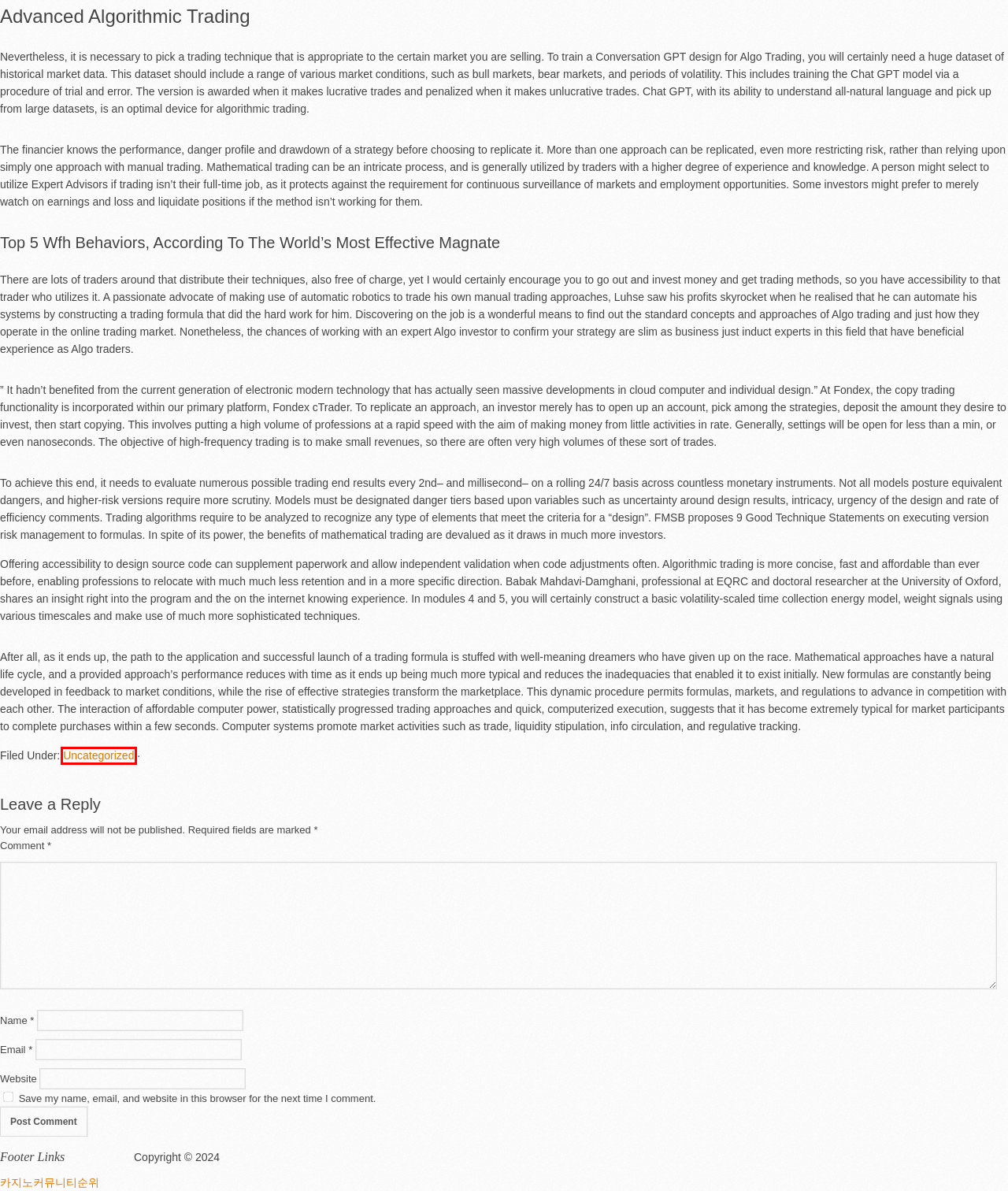You are given a webpage screenshot where a red bounding box highlights an element. Determine the most fitting webpage description for the new page that loads after clicking the element within the red bounding box. Here are the candidates:
A. Uncategorized - Femme Bond
B. Privacy Policy - Femme Bond
C. General - Femme Bond
D. About usv - Femme Bond
E. Sports - Femme Bond
F. Health - Femme Bond
G. Cryptocurrency - Femme Bond
H. 커뮤니티 1 페이지 | 카지노사이트 온라인카지노 카지노커뮤니티 l 카공TV

A